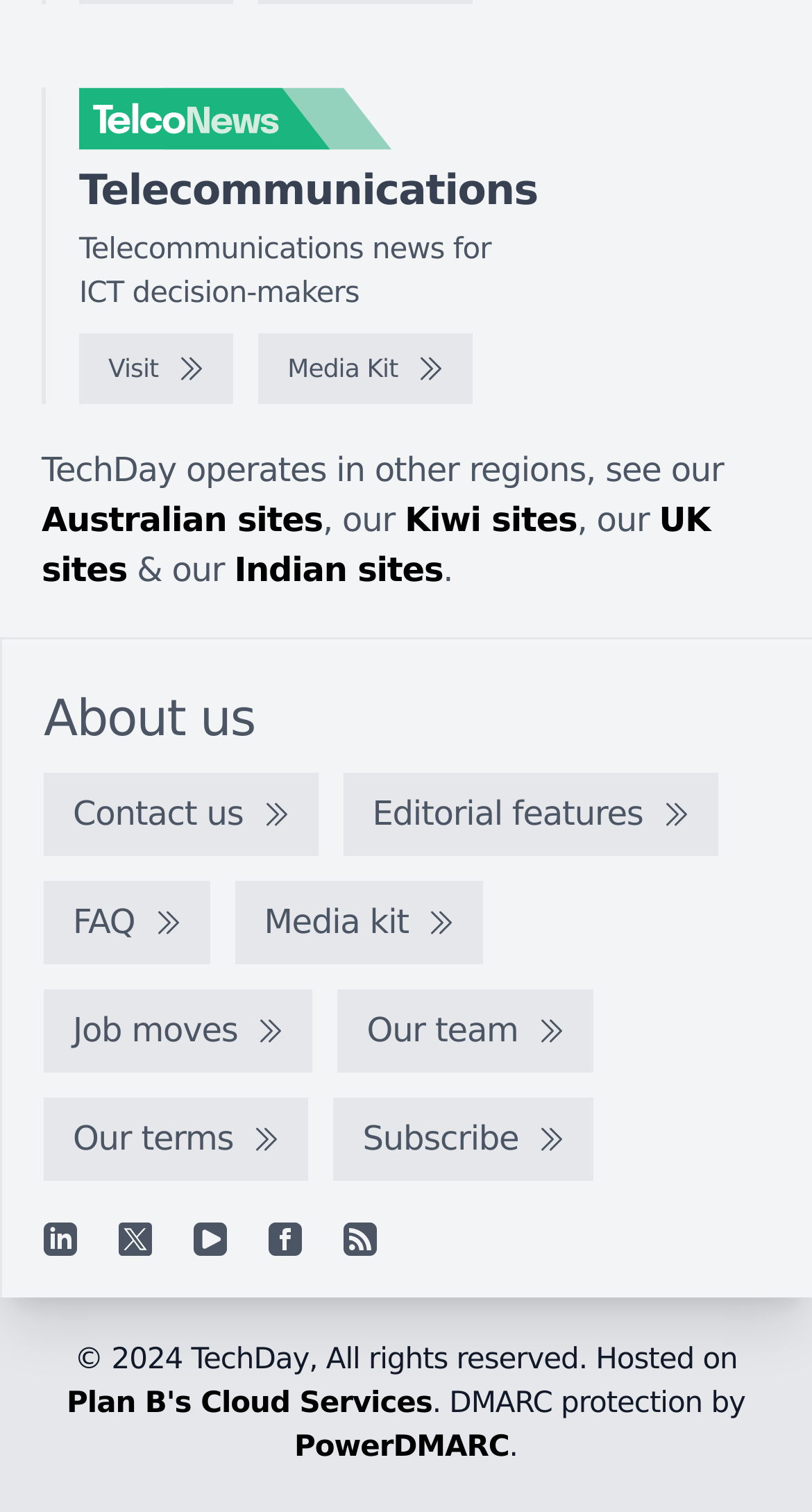Provide the bounding box coordinates, formatted as (top-left x, top-left y, bottom-right x, bottom-right y), with all values being floating point numbers between 0 and 1. Identify the bounding box of the UI element that matches the description: Plan B's Cloud Services

[0.082, 0.917, 0.532, 0.939]